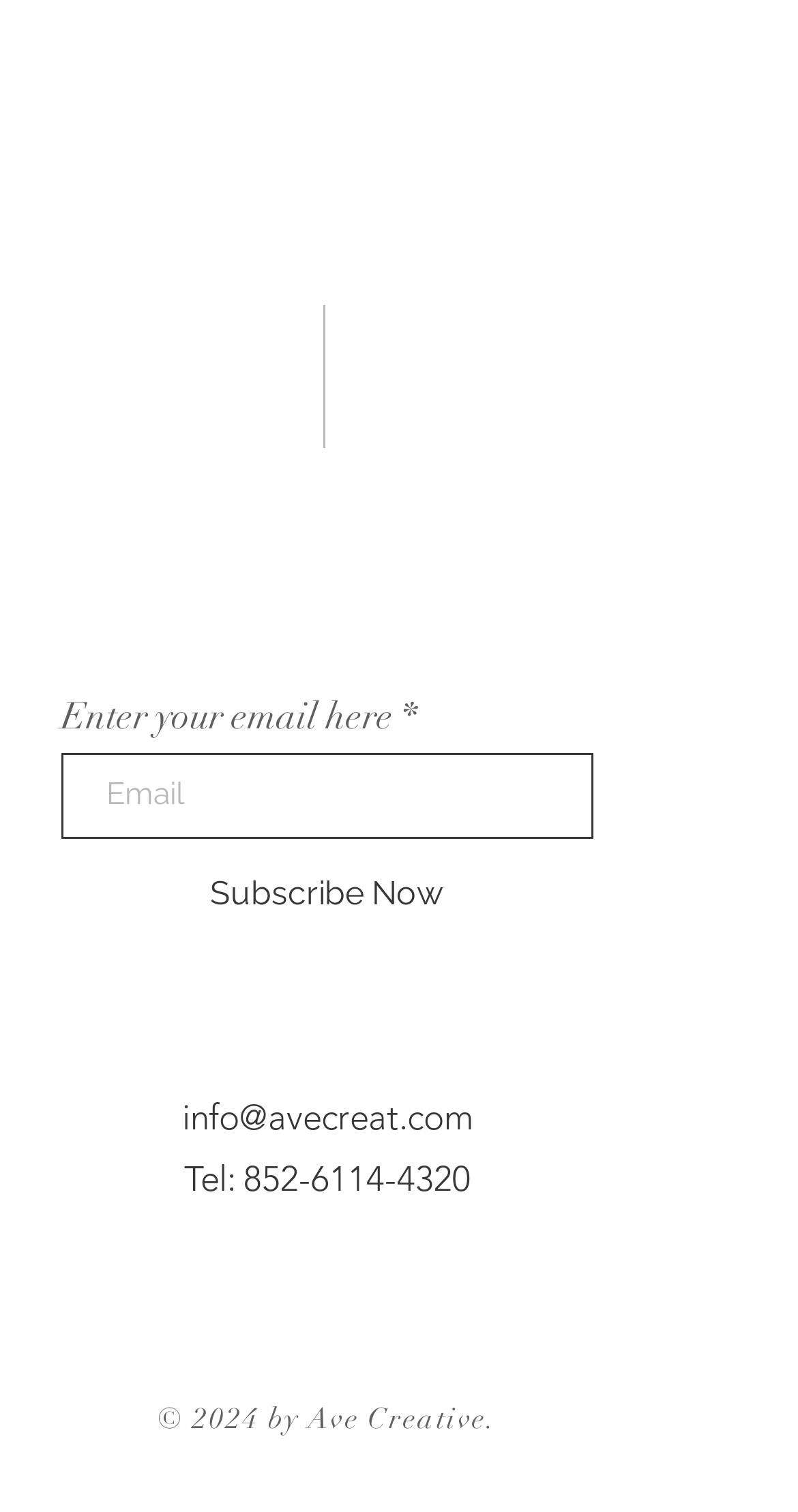Find the bounding box coordinates for the HTML element described in this sentence: "Subscribe Now". Provide the coordinates as four float numbers between 0 and 1, in the format [left, top, right, bottom].

[0.215, 0.568, 0.603, 0.615]